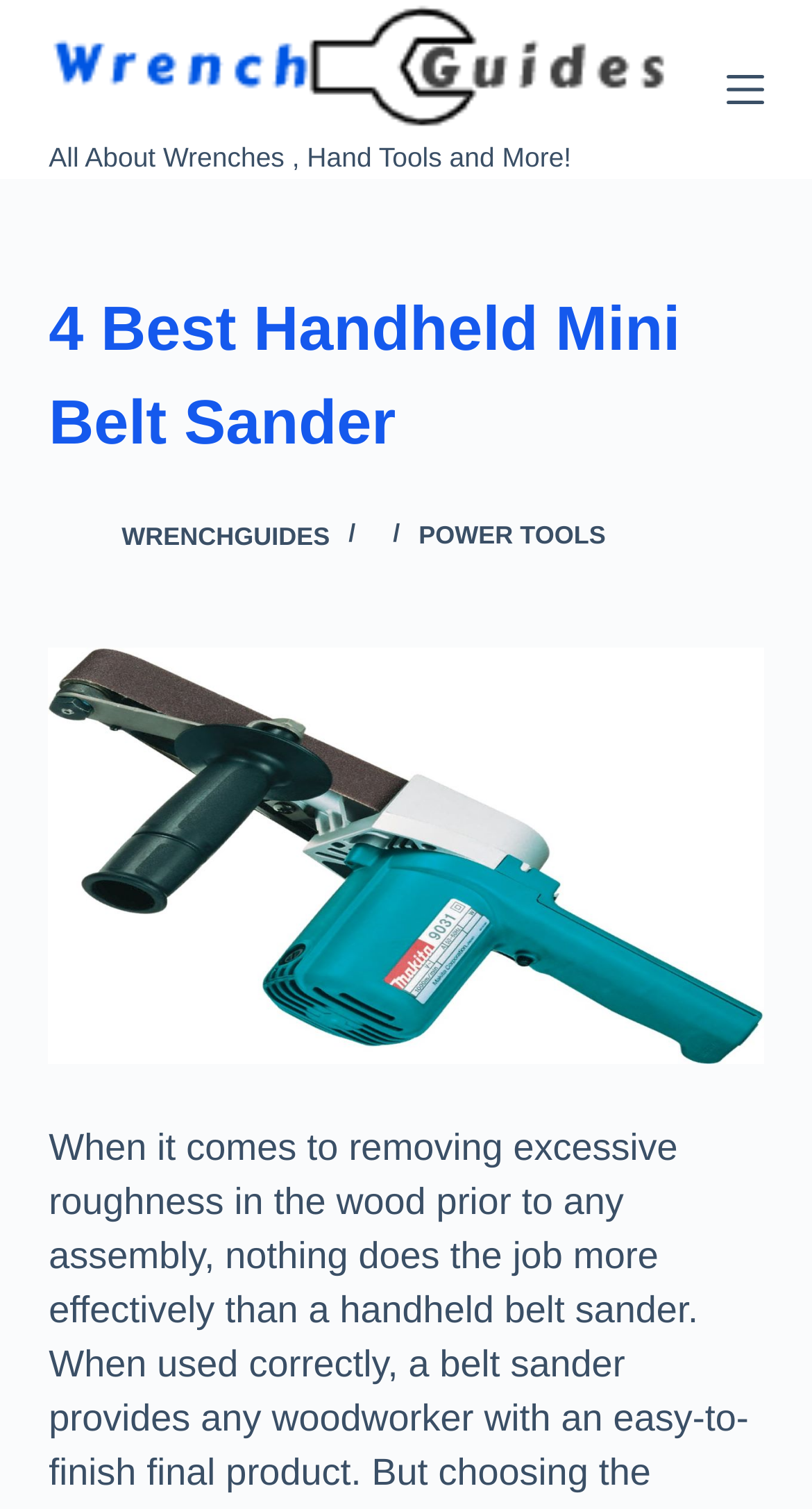Please answer the following query using a single word or phrase: 
How many links are in the top navigation bar?

3